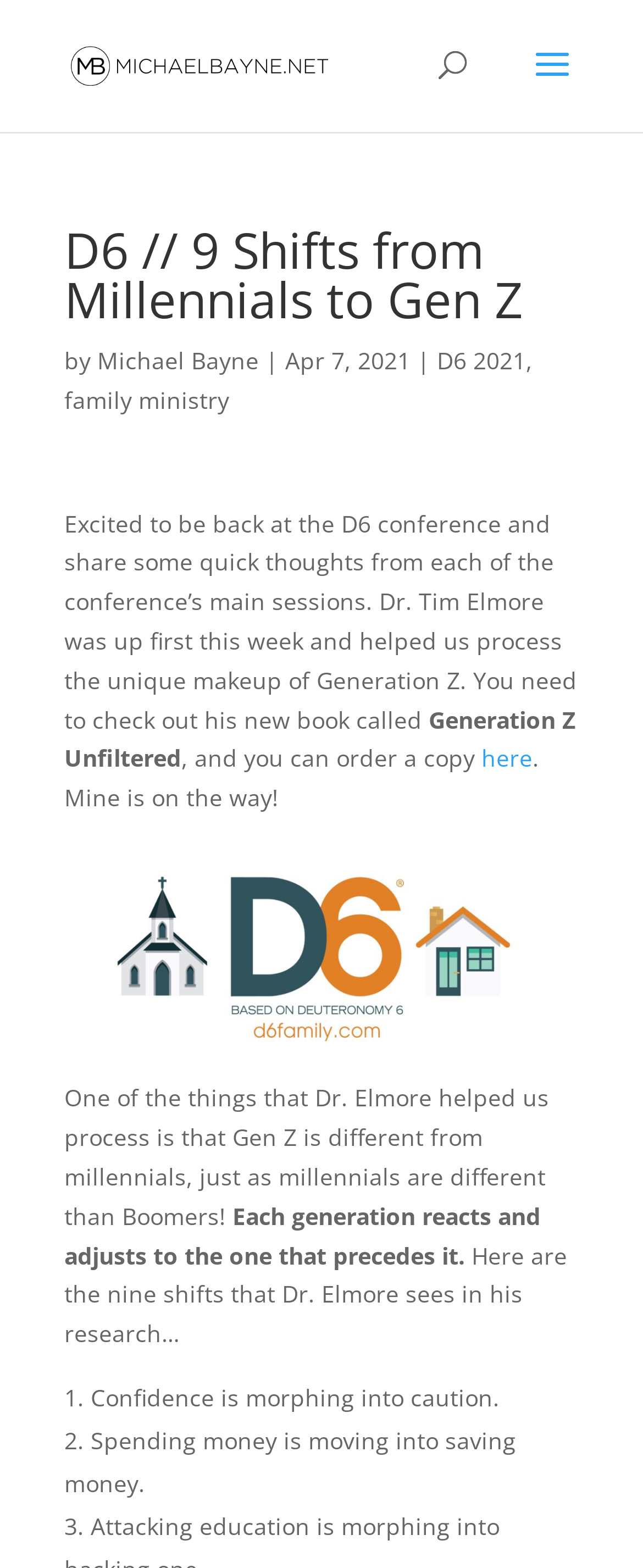Provide the bounding box coordinates of the HTML element described by the text: "D6 2021".

[0.679, 0.22, 0.818, 0.24]